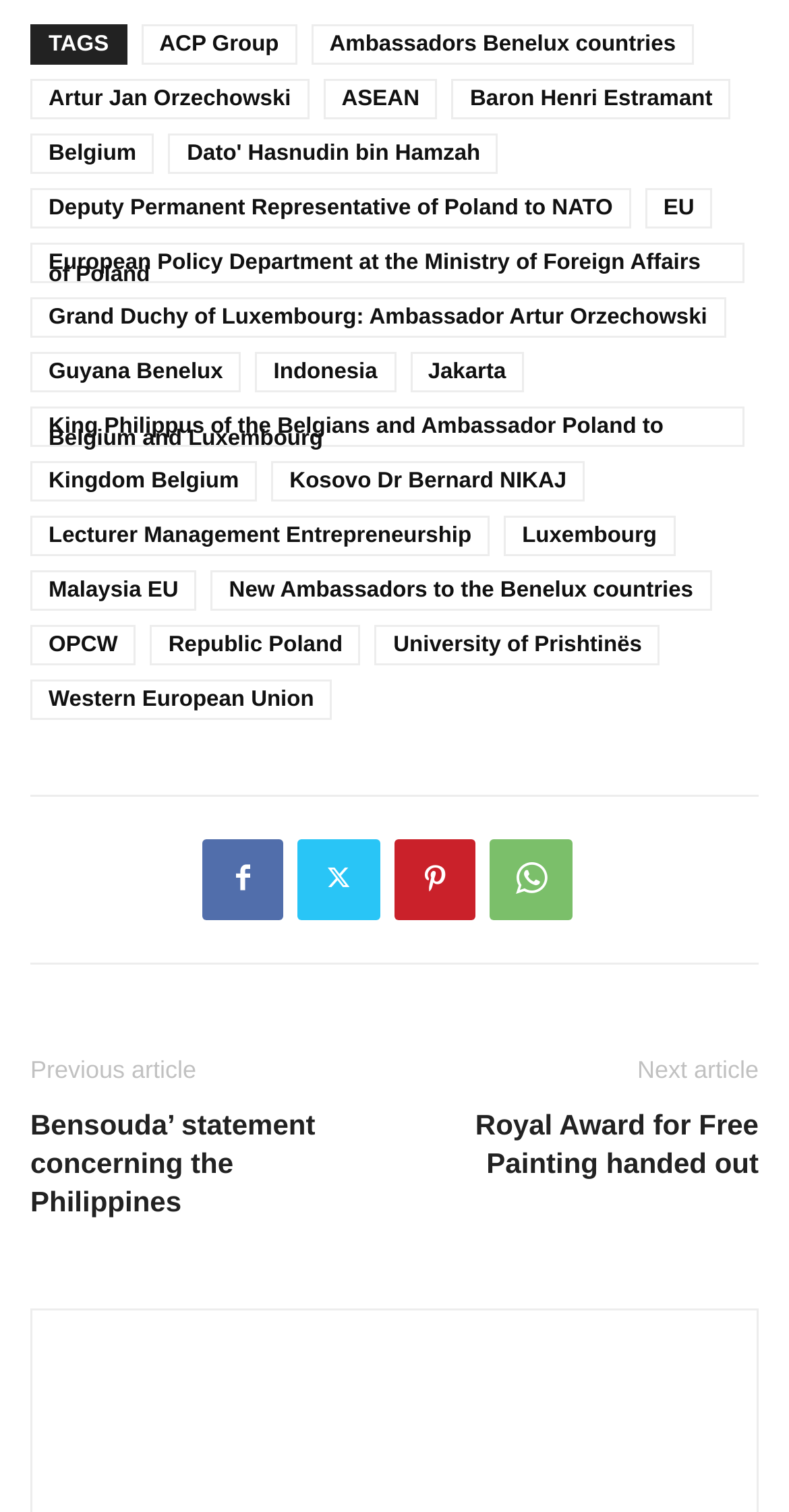Are there any icons on the webpage?
Utilize the image to construct a detailed and well-explained answer.

I found four links with Unicode characters '', '', '', and '' which are likely to be icons on the webpage, located at the bottom of the webpage with bounding box coordinates of [0.256, 0.555, 0.359, 0.608], [0.377, 0.555, 0.482, 0.608], [0.5, 0.555, 0.603, 0.608], and [0.621, 0.555, 0.726, 0.608] respectively.